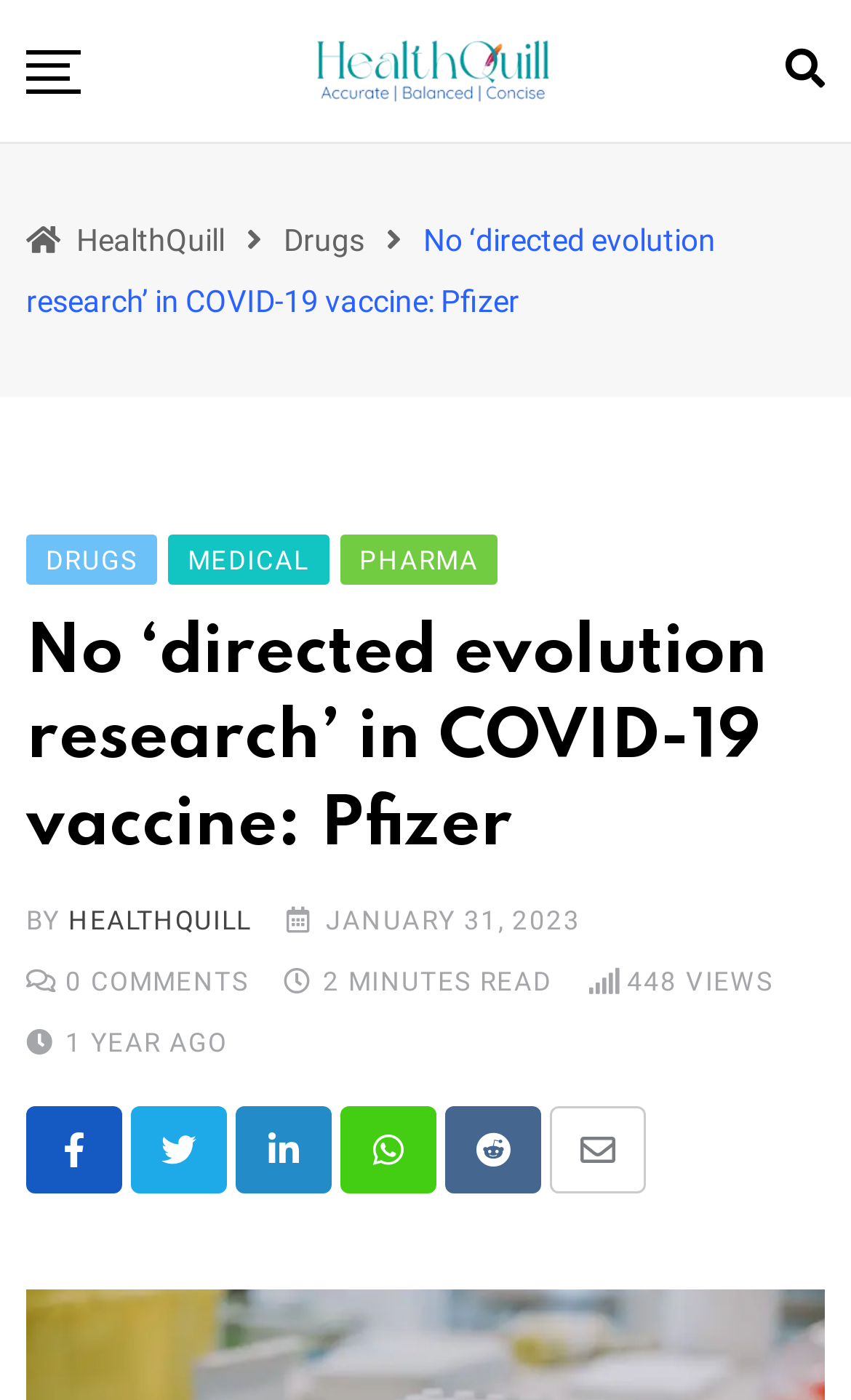What social media platforms are available for sharing the article?
Can you provide a detailed and comprehensive answer to the question?

The webpage has social media sharing buttons for LinkedIn, Whatsapp, Reddit, and Email, allowing users to share the article on these platforms.